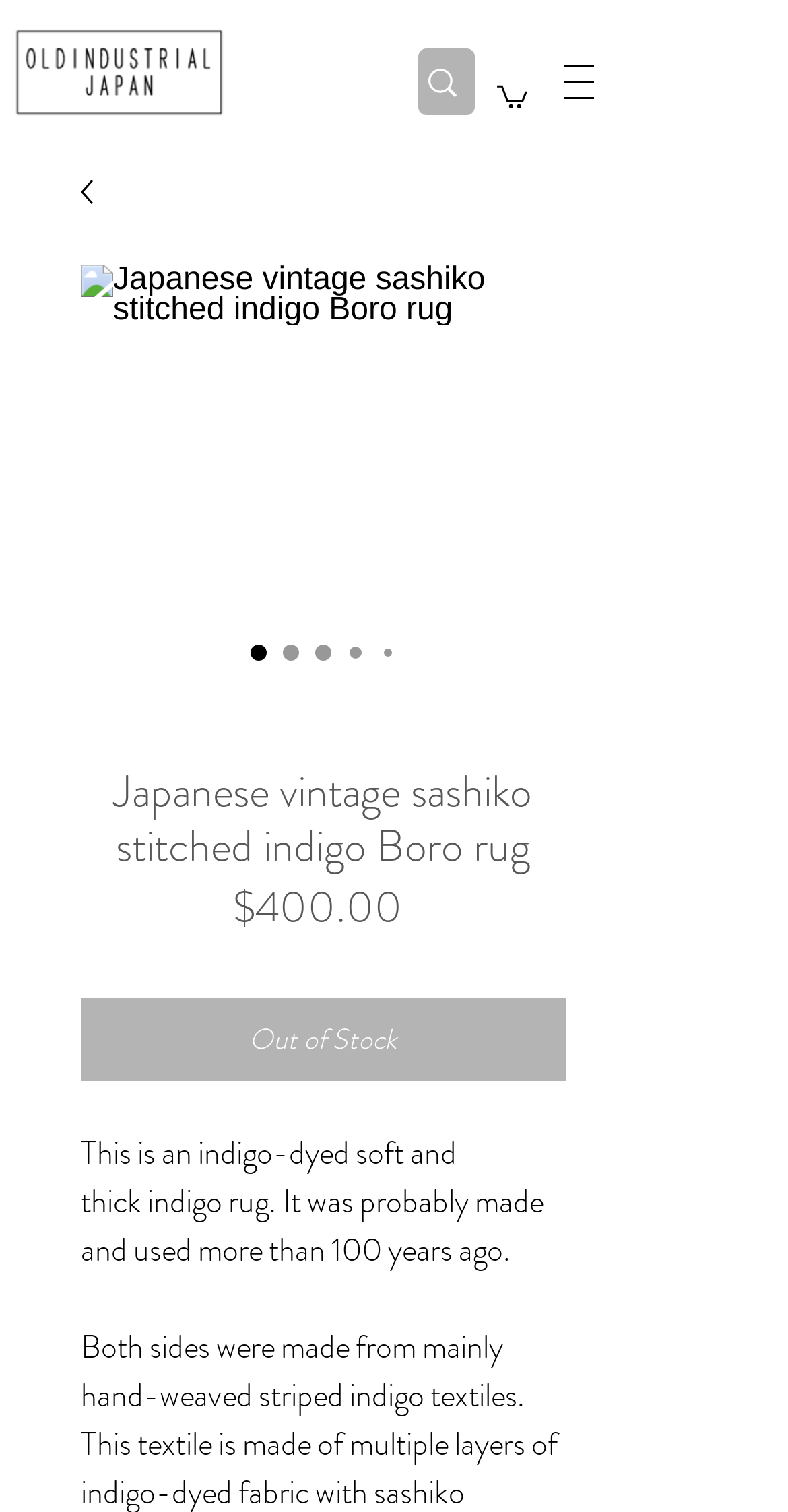Find the main header of the webpage and produce its text content.

Japanese vintage sashiko stitched indigo Boro rug